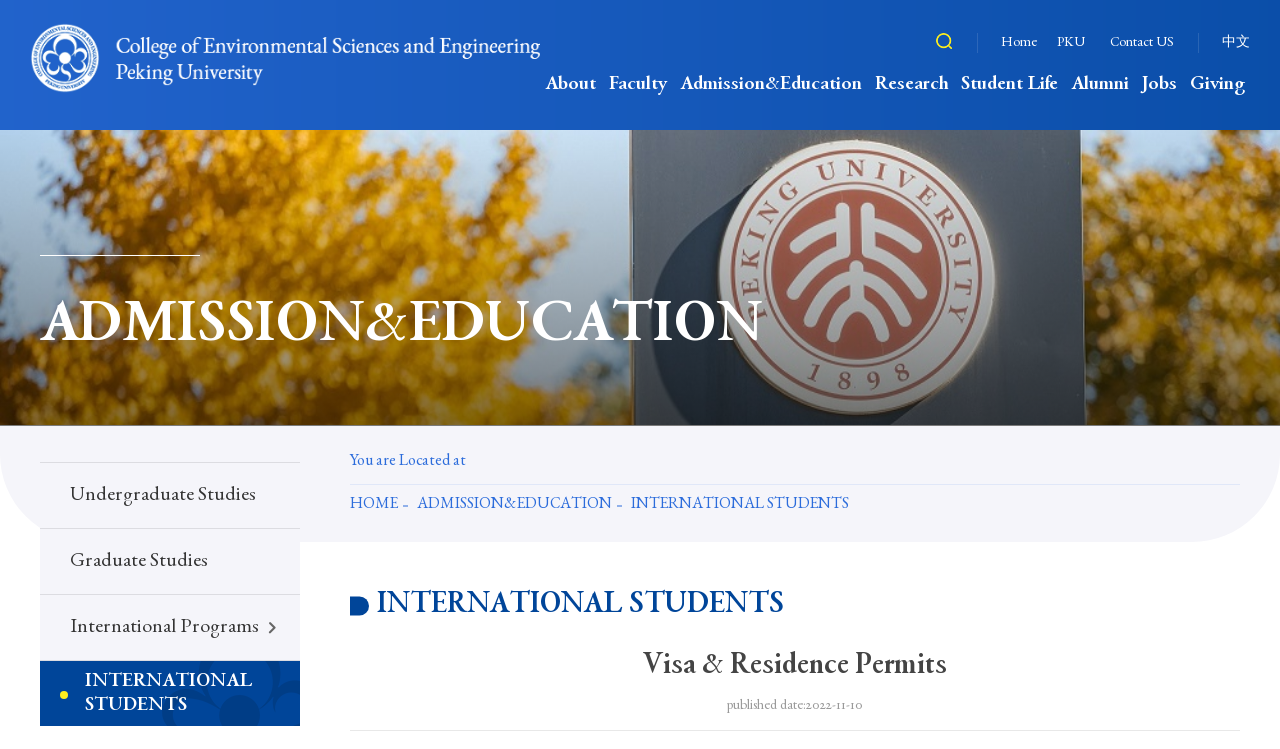Identify the bounding box coordinates of the clickable region to carry out the given instruction: "view research".

[0.679, 0.093, 0.745, 0.174]